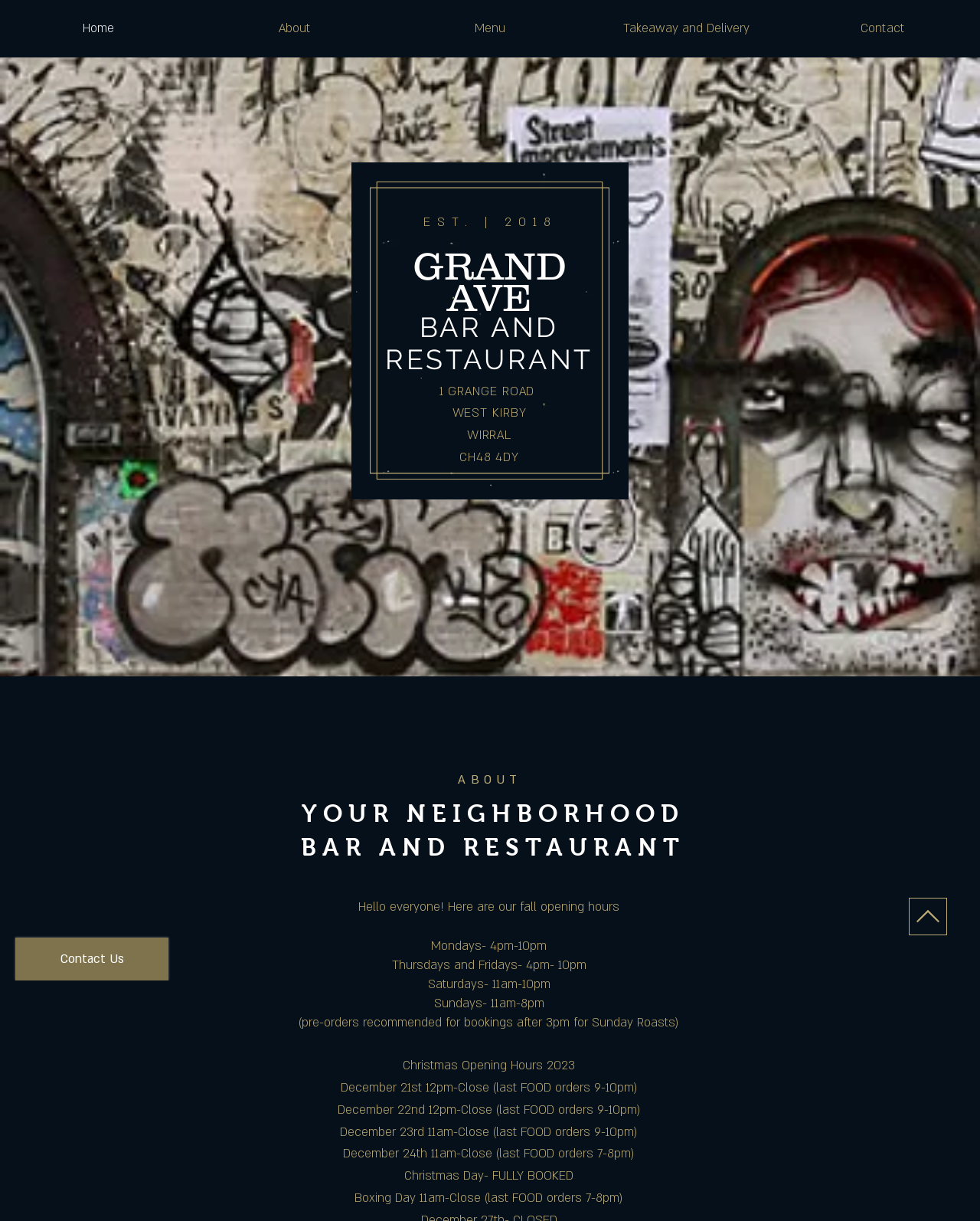Describe the entire webpage, focusing on both content and design.

This webpage appears to be the homepage of Grand Ave, a bar and restaurant located in West Kirby, Wirral. At the top of the page, there is a navigation menu with links to different sections of the website, including Home, About, Menu, Takeaway and Delivery, and Contact.

Below the navigation menu, there is a prominent heading that reads "GRAND AVE" and a subheading that says "BAR AND RESTAURANT". The establishment's address, "1 GRANGE ROAD, WEST KIRBY, WIRRAL, CH48 4DY", is displayed nearby.

The main content of the page is divided into sections. The first section is about the restaurant, with a heading that says "ABOUT" and a subheading that reads "YOUR NEIGHBORHOOD BAR AND RESTAURANT". This section provides information about the restaurant's fall opening hours, including the days and times it is open.

Below the opening hours section, there is a section about Christmas opening hours for 2023, which lists the specific dates and times the restaurant will be open during the holiday season.

On the right side of the page, there is a small iframe that appears to be a chat window, labeled "Wix Chat". Additionally, there is a link with no text in the bottom right corner of the page.

Overall, the webpage provides essential information about Grand Ave, including its location, opening hours, and holiday schedule, making it easy for visitors to plan their visit.